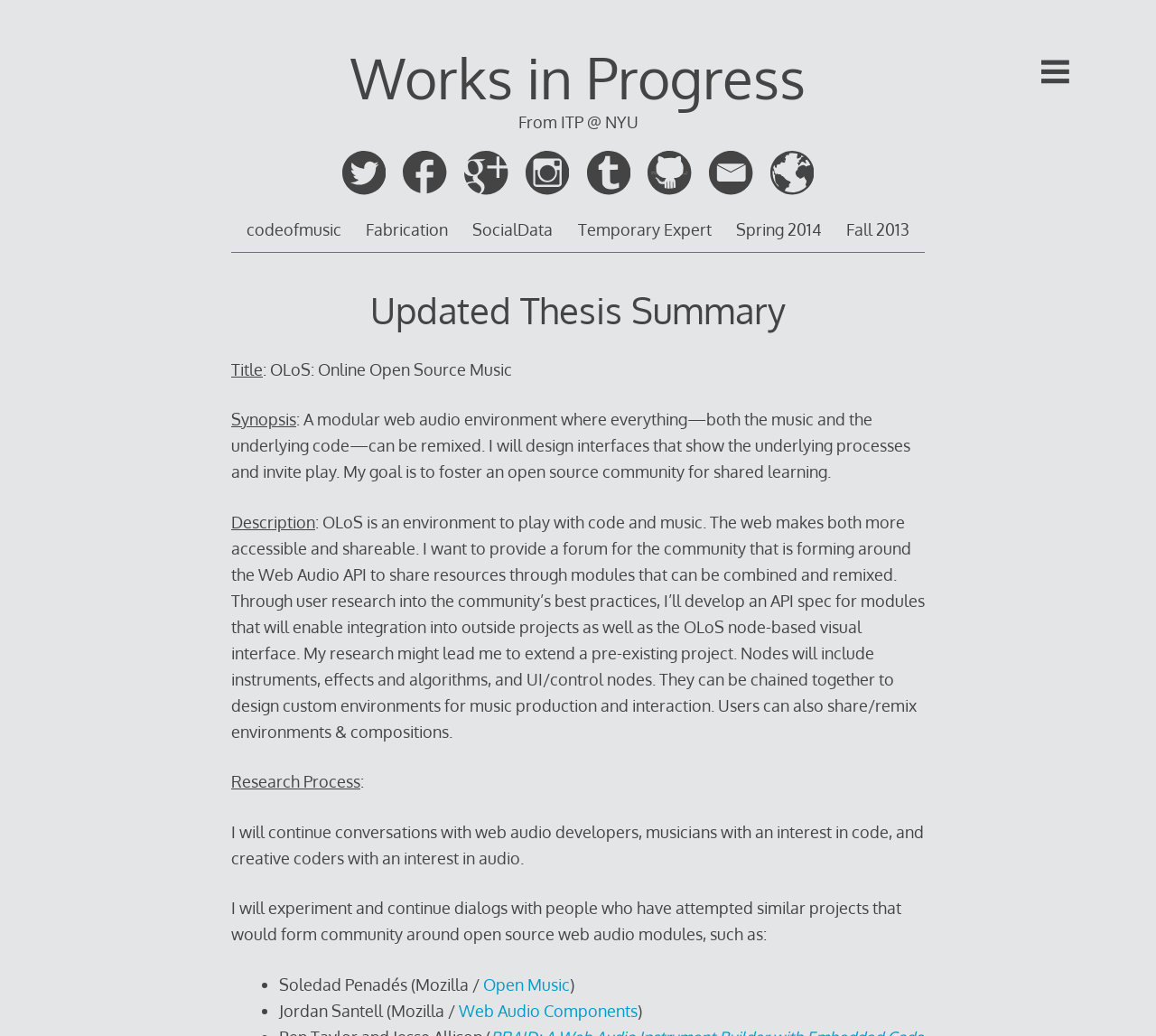Please identify the bounding box coordinates of the element I should click to complete this instruction: 'Click the 'Updated Thesis Summary' header'. The coordinates should be given as four float numbers between 0 and 1, like this: [left, top, right, bottom].

[0.26, 0.278, 0.74, 0.321]